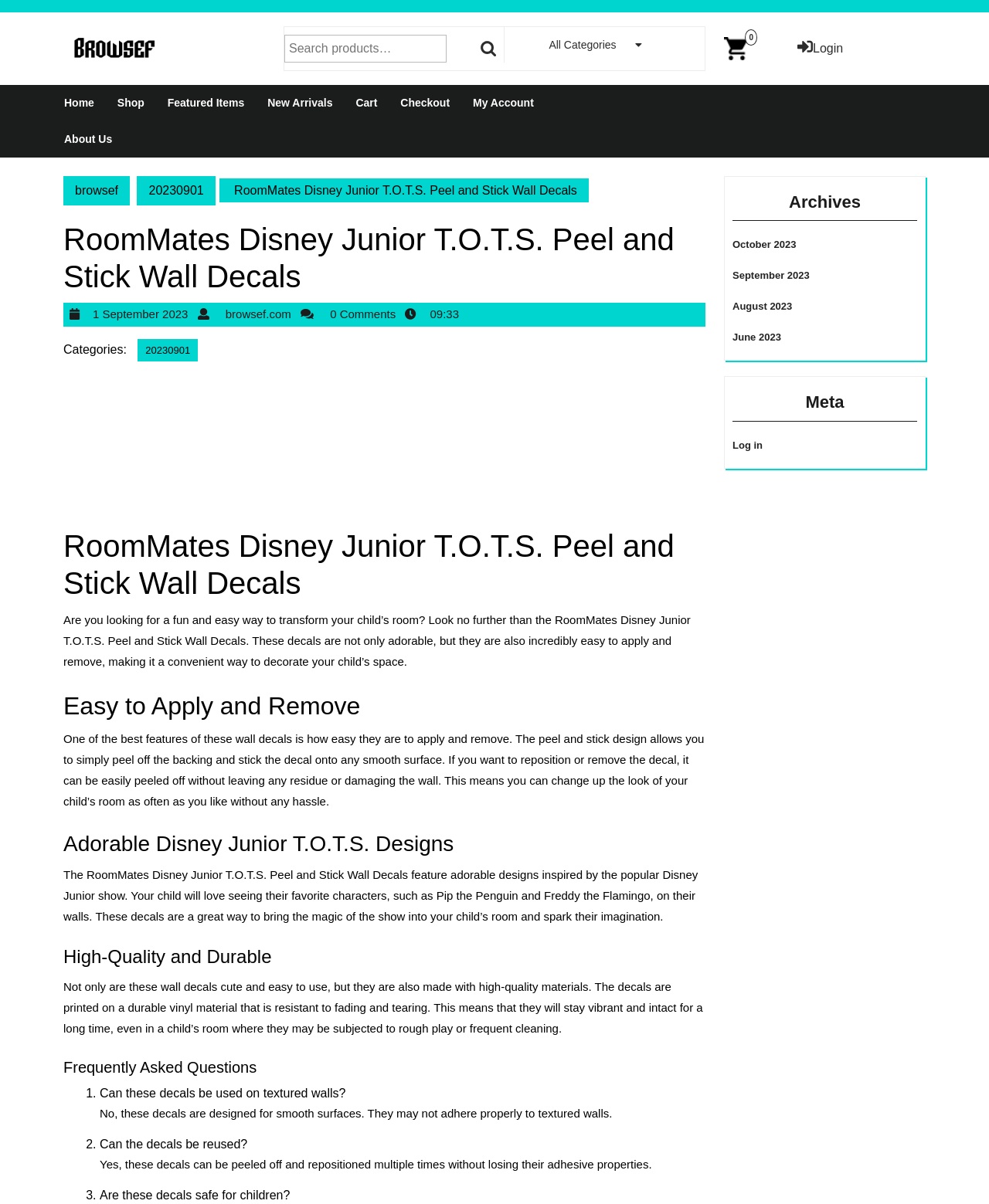Could you specify the bounding box coordinates for the clickable section to complete the following instruction: "Search for products"?

[0.288, 0.029, 0.452, 0.052]